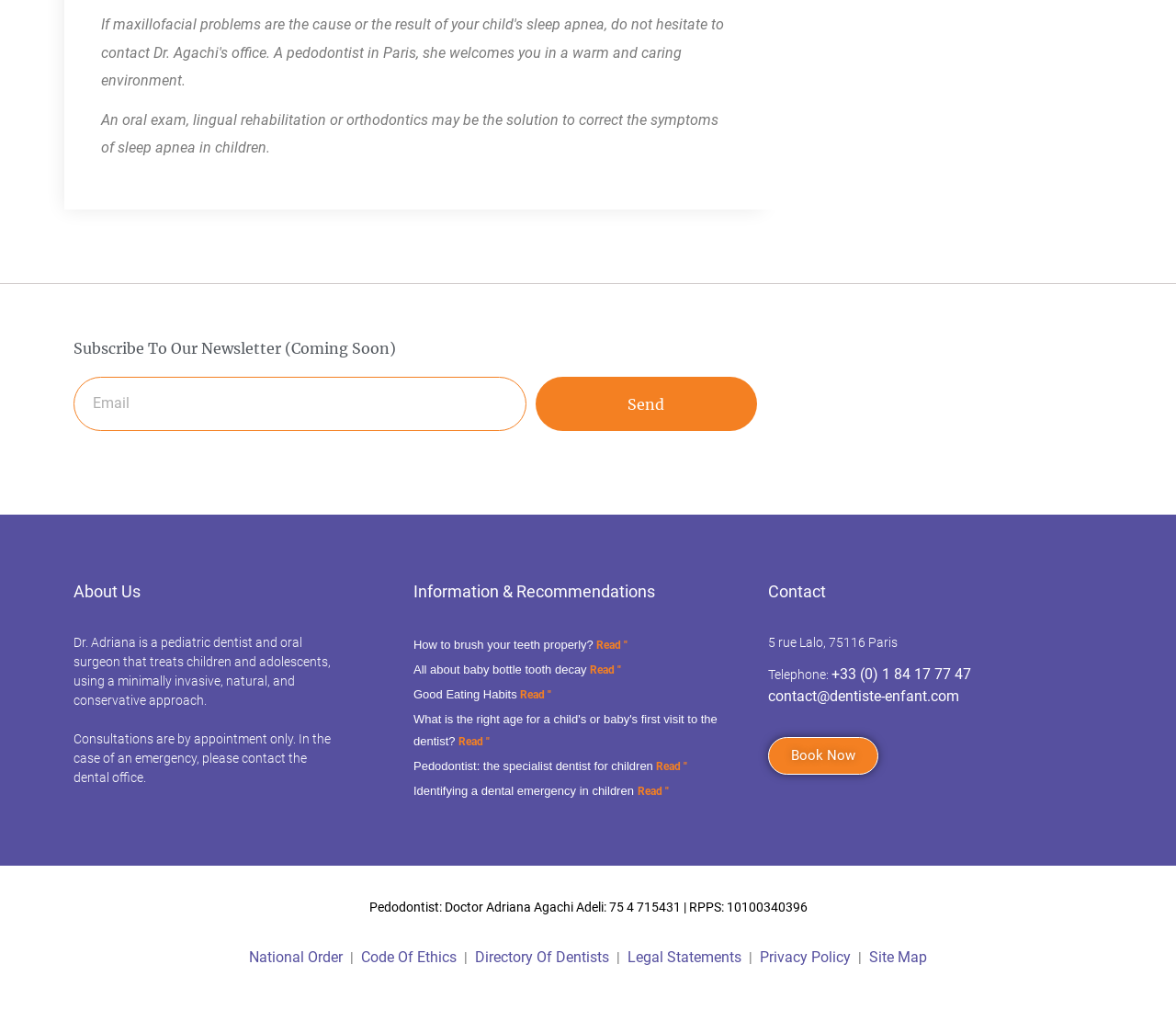How can one book an appointment with Dr. Adriana?
Look at the image and answer with only one word or phrase.

Click 'Book Now'